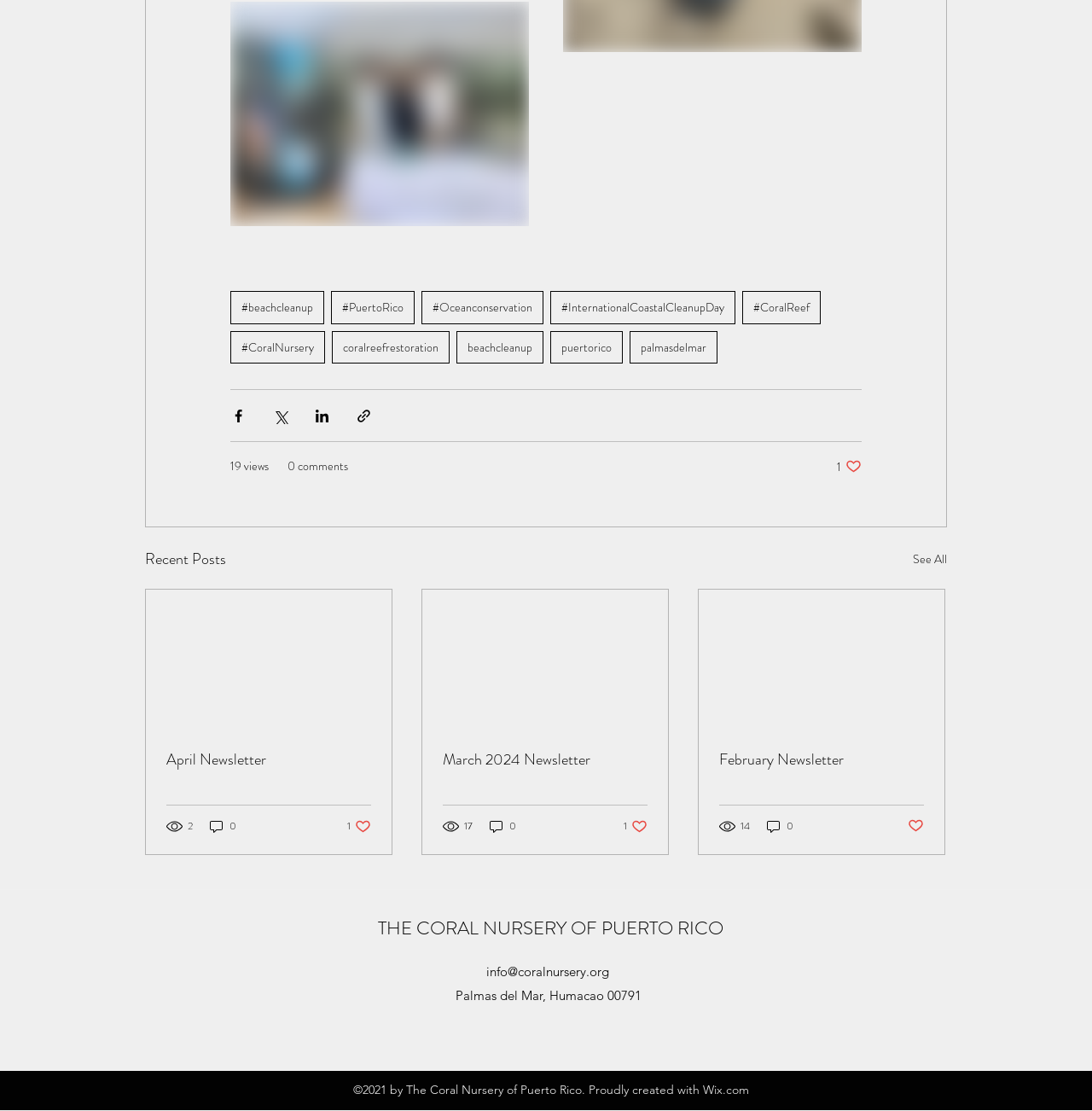Pinpoint the bounding box coordinates of the area that should be clicked to complete the following instruction: "Read the April Newsletter". The coordinates must be given as four float numbers between 0 and 1, i.e., [left, top, right, bottom].

[0.152, 0.674, 0.34, 0.694]